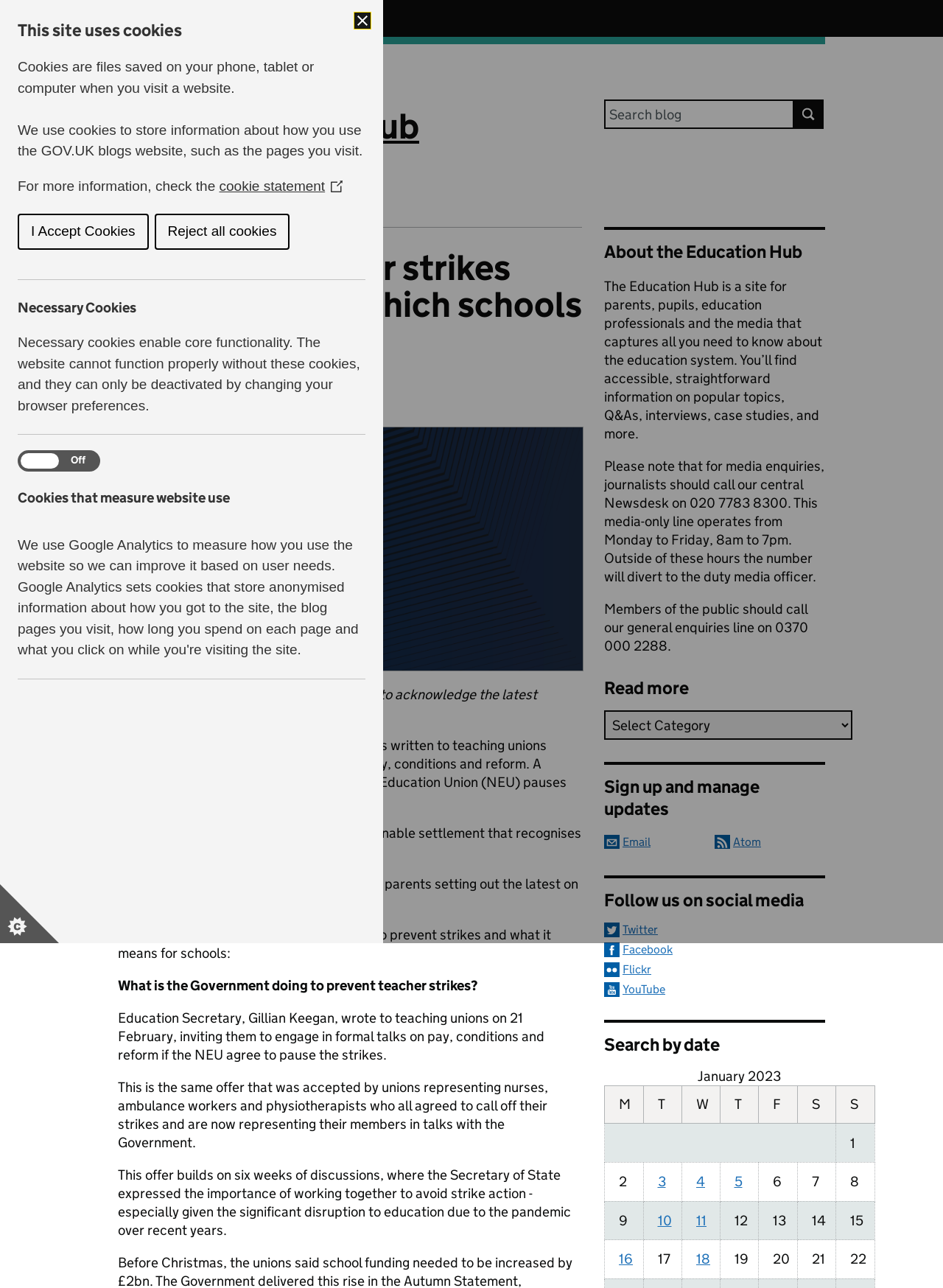What is the purpose of the Education Hub?
From the details in the image, answer the question comprehensively.

I found the answer by reading the static text element which describes the Education Hub as a site that captures all you need to know about the education system, providing accessible and straightforward information.